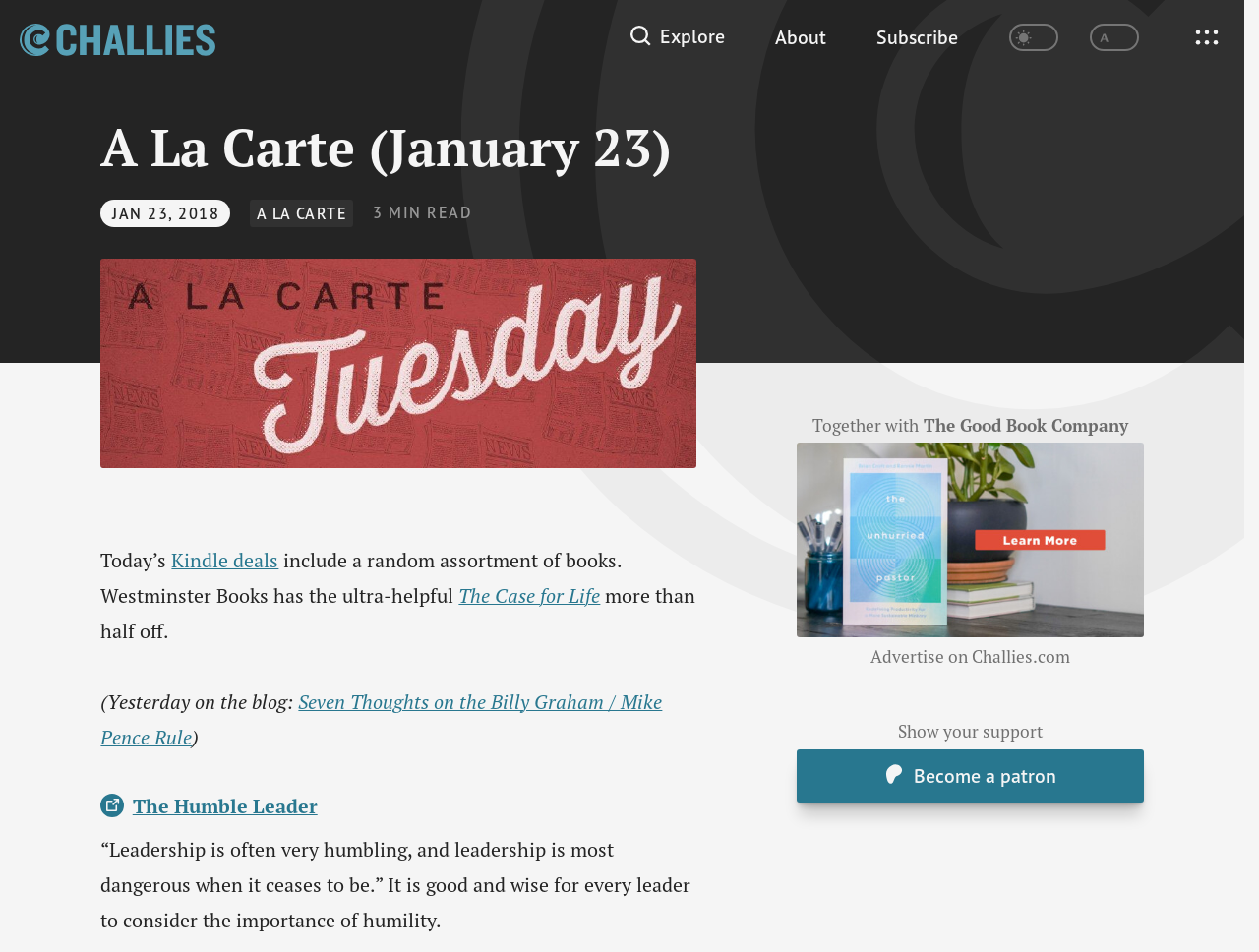From the webpage screenshot, predict the bounding box of the UI element that matches this description: "Challies logo".

[0.016, 0.015, 0.171, 0.06]